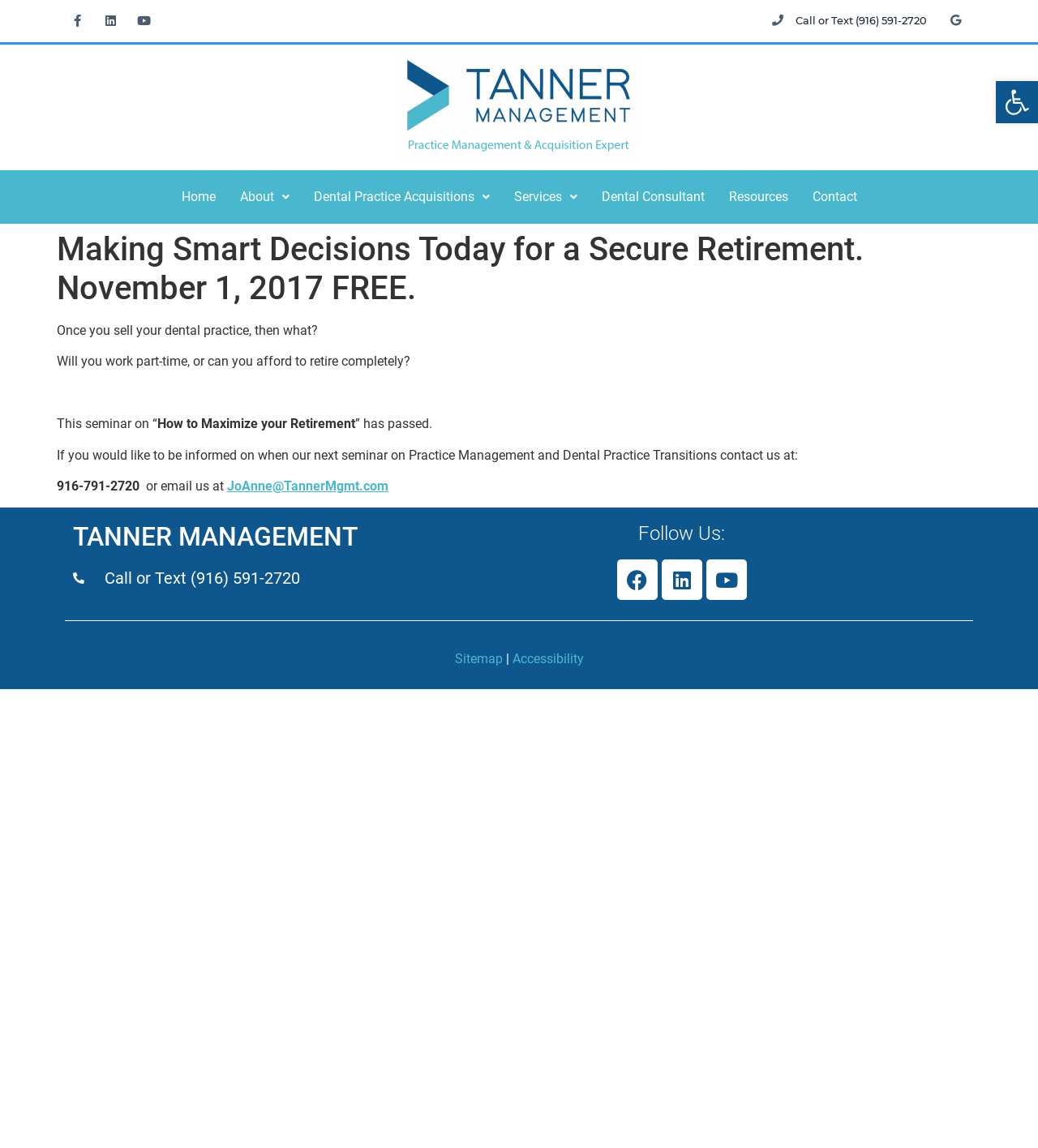What is the phone number to contact for the next seminar?
Make sure to answer the question with a detailed and comprehensive explanation.

The phone number is mentioned in the text 'If you would like to be informed on when our next seminar on Practice Management and Dental Practice Transitions contact us at: 916-791-2720' which is located in the main content area of the webpage.